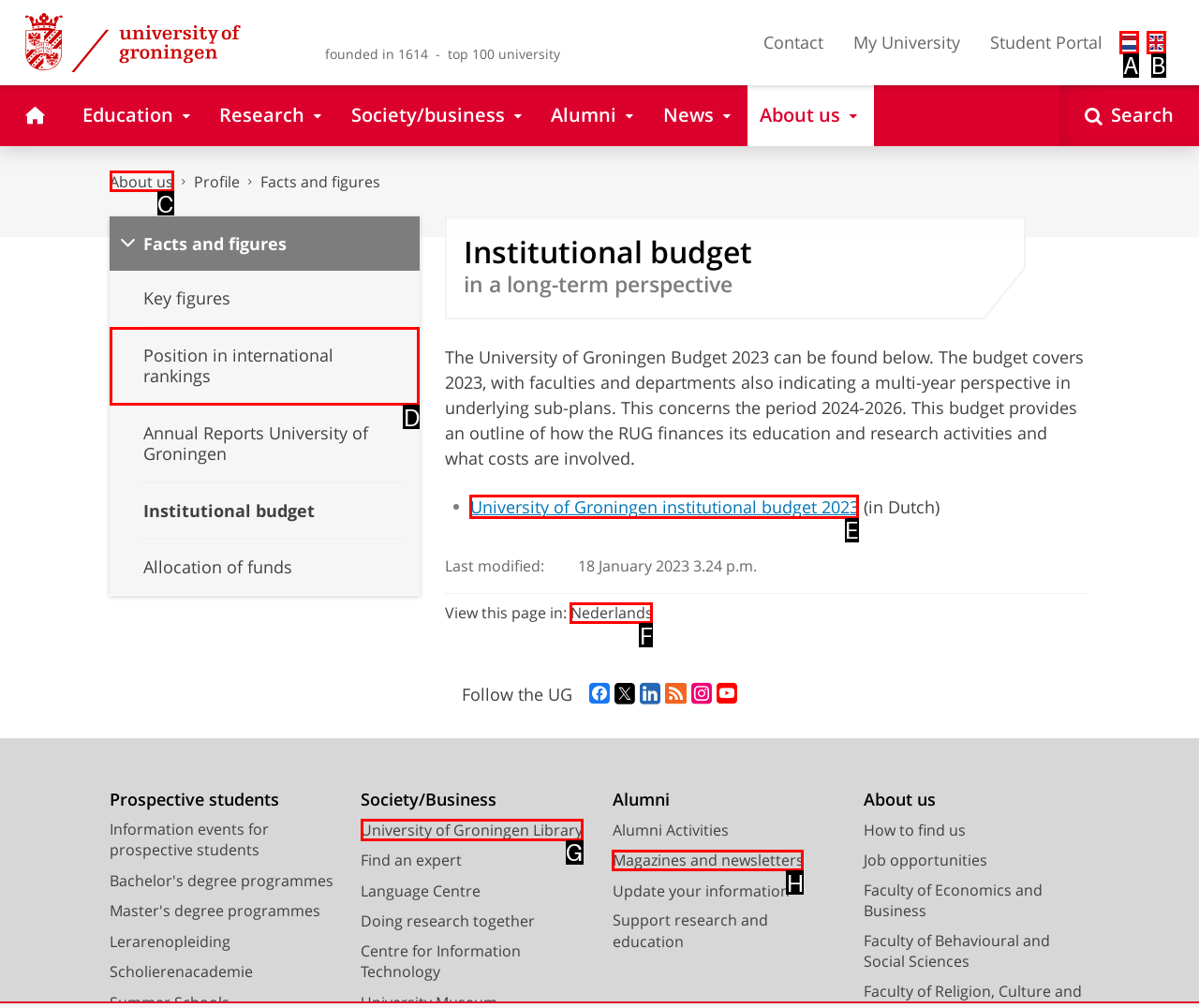To achieve the task: View the University of Groningen institutional budget 2023, indicate the letter of the correct choice from the provided options.

E